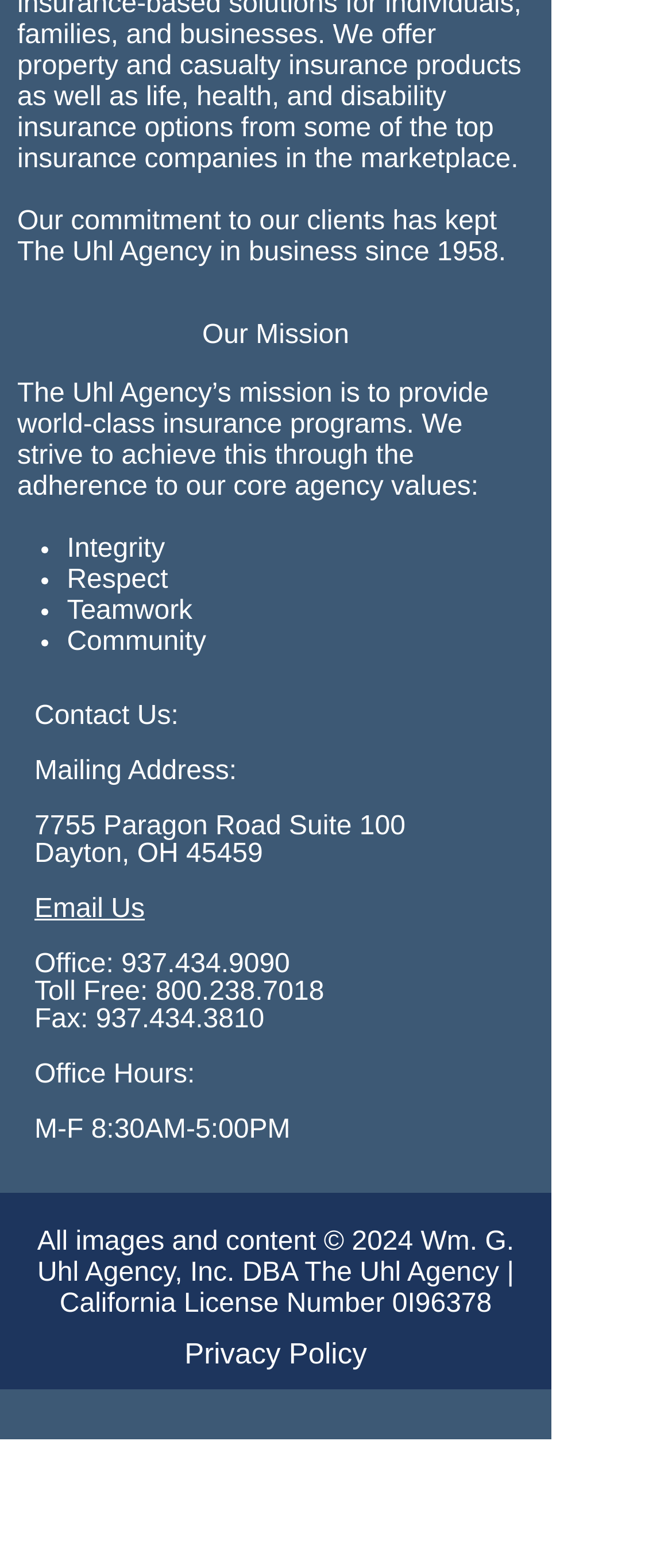Please answer the following question using a single word or phrase: 
What are the core agency values of The Uhl Agency?

Integrity, Respect, Teamwork, Community